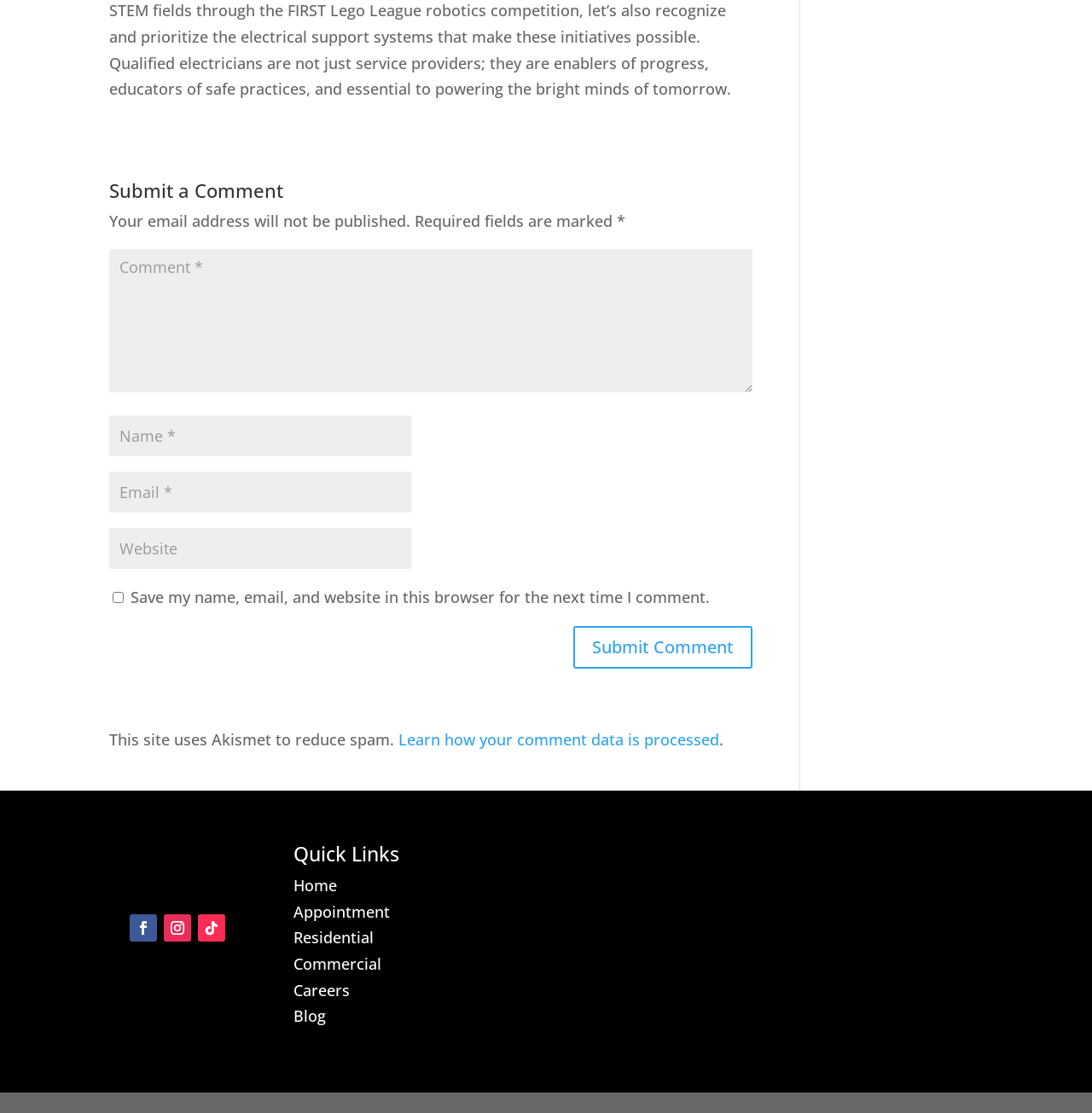Pinpoint the bounding box coordinates of the clickable area needed to execute the instruction: "Go to the home page". The coordinates should be specified as four float numbers between 0 and 1, i.e., [left, top, right, bottom].

[0.269, 0.786, 0.309, 0.805]